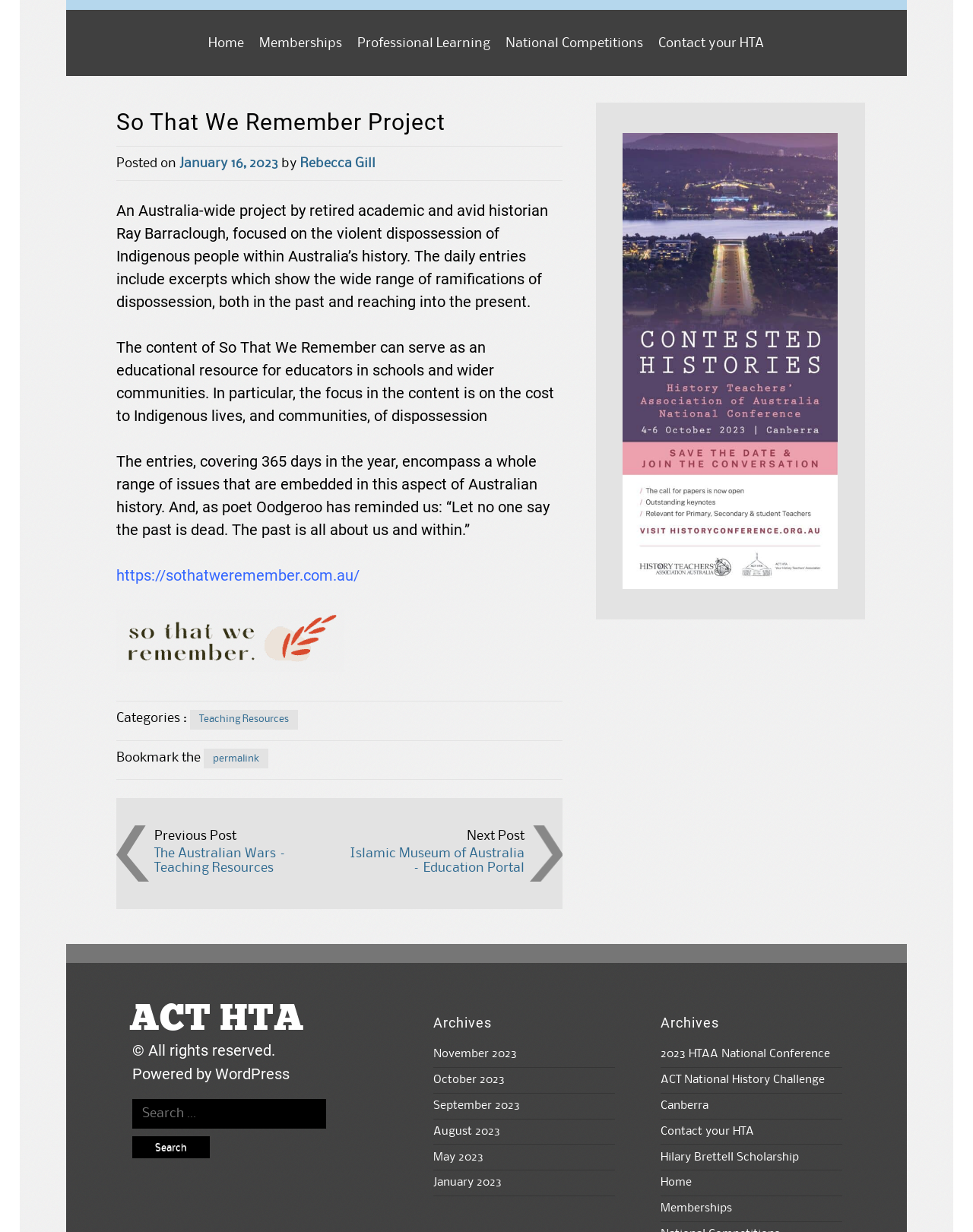Bounding box coordinates must be specified in the format (top-left x, top-left y, bottom-right x, bottom-right y). All values should be floating point numbers between 0 and 1. What are the bounding box coordinates of the UI element described as: May 2023

[0.446, 0.935, 0.497, 0.944]